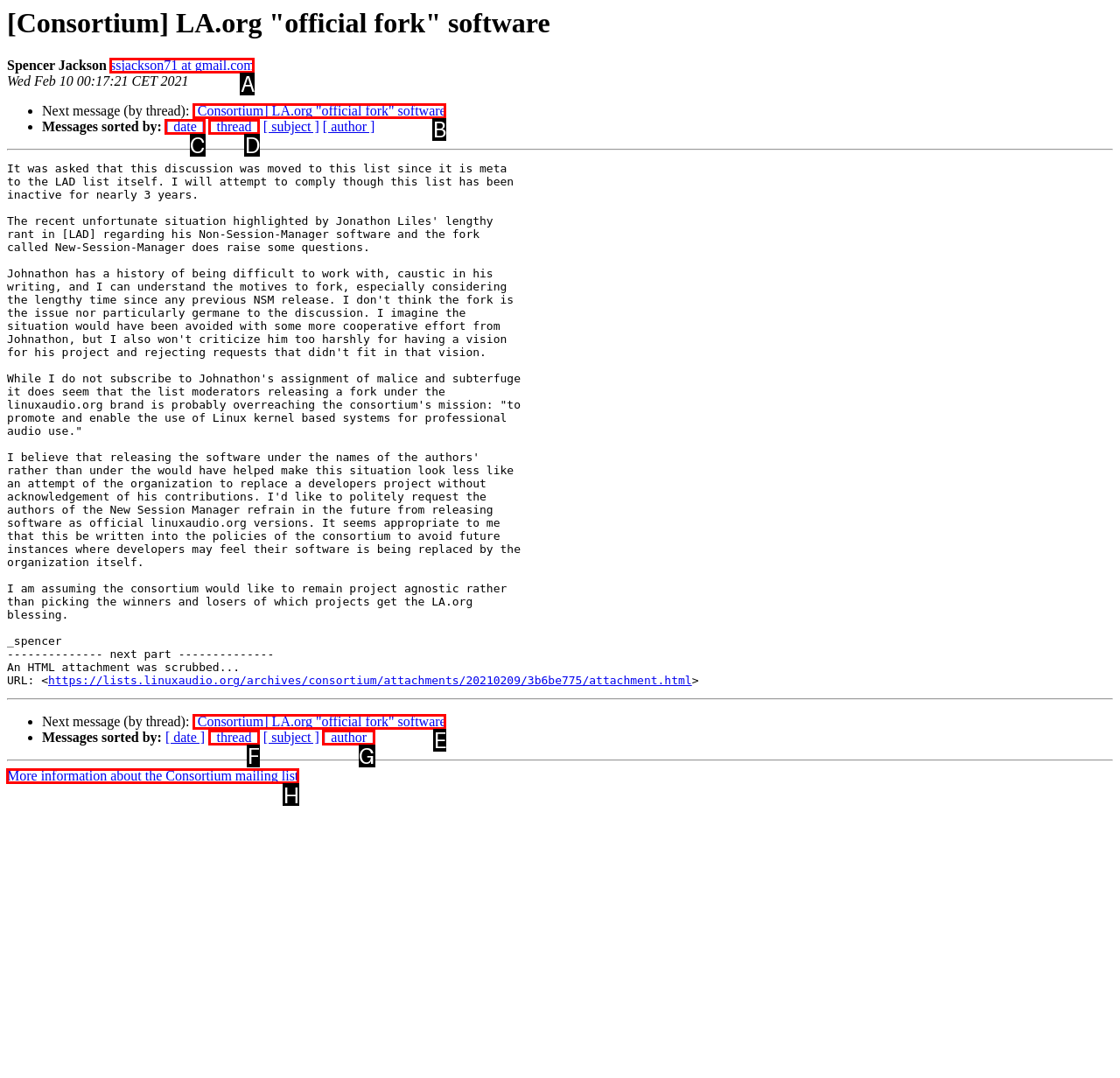Point out which HTML element you should click to fulfill the task: Check the Consortium mailing list information.
Provide the option's letter from the given choices.

H